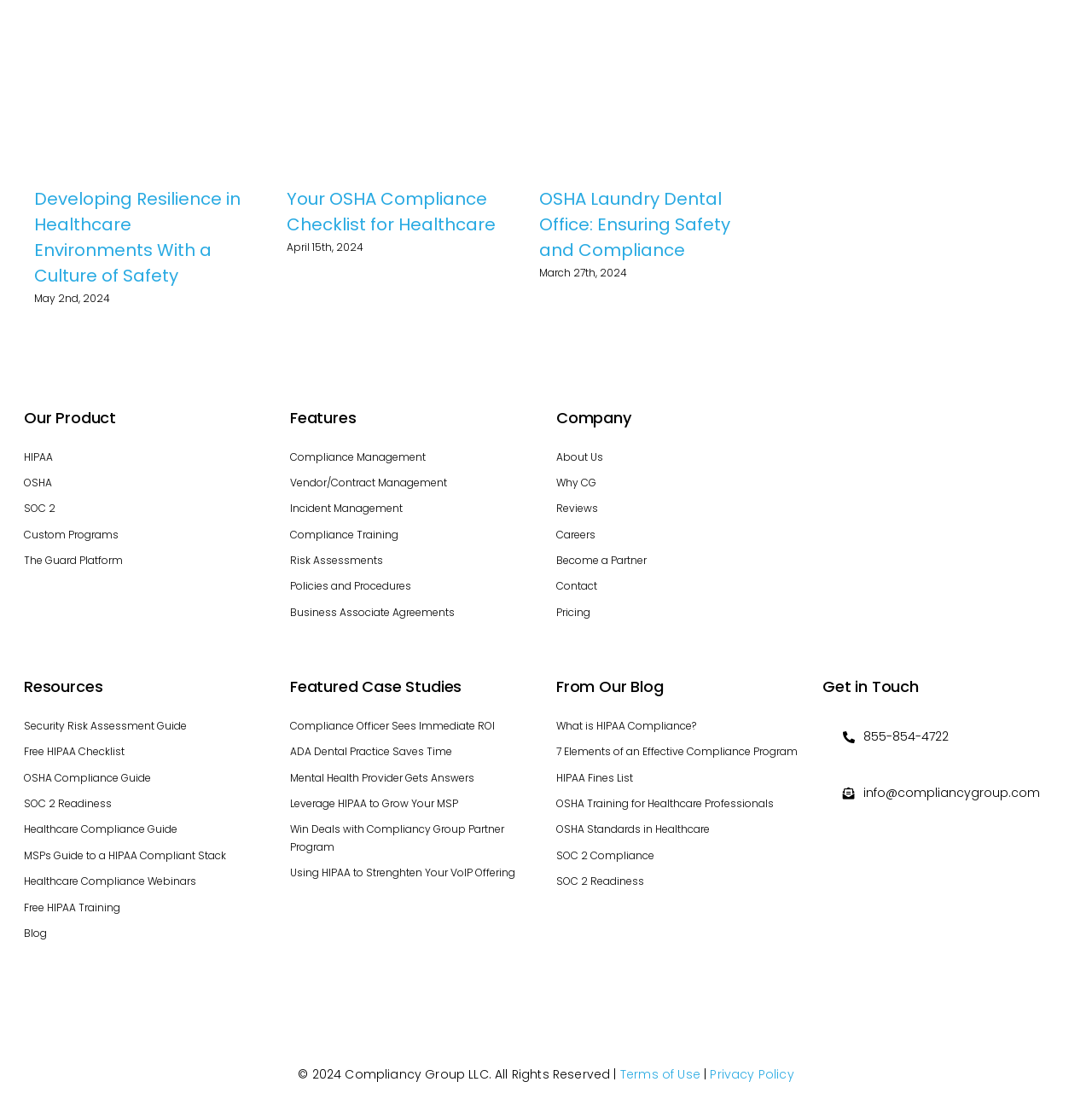Identify the bounding box of the UI element that matches this description: "About Us".

[0.509, 0.403, 0.734, 0.426]